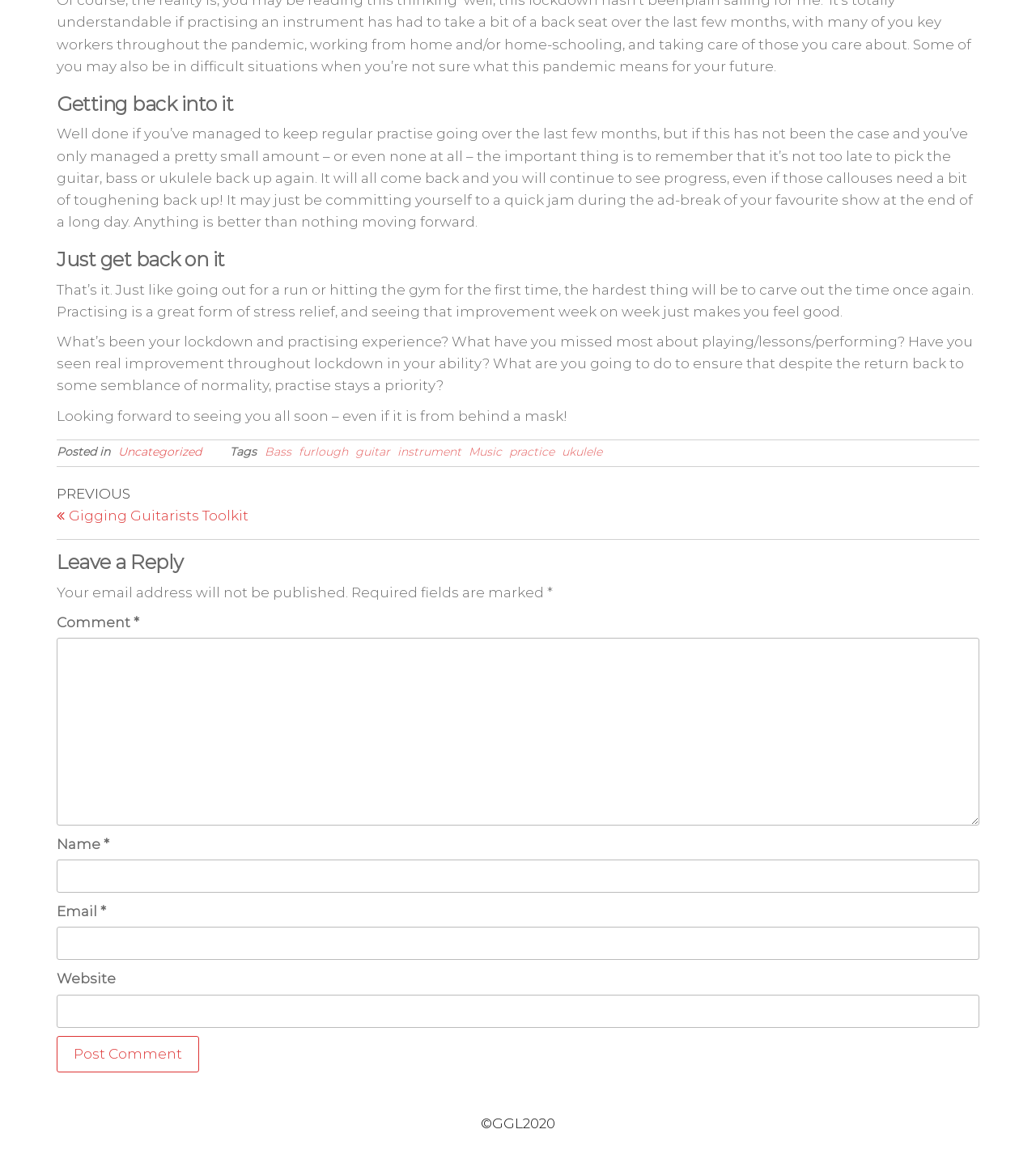Please determine the bounding box coordinates for the element with the description: "name="submit" value="Post Comment"".

[0.055, 0.894, 0.192, 0.925]